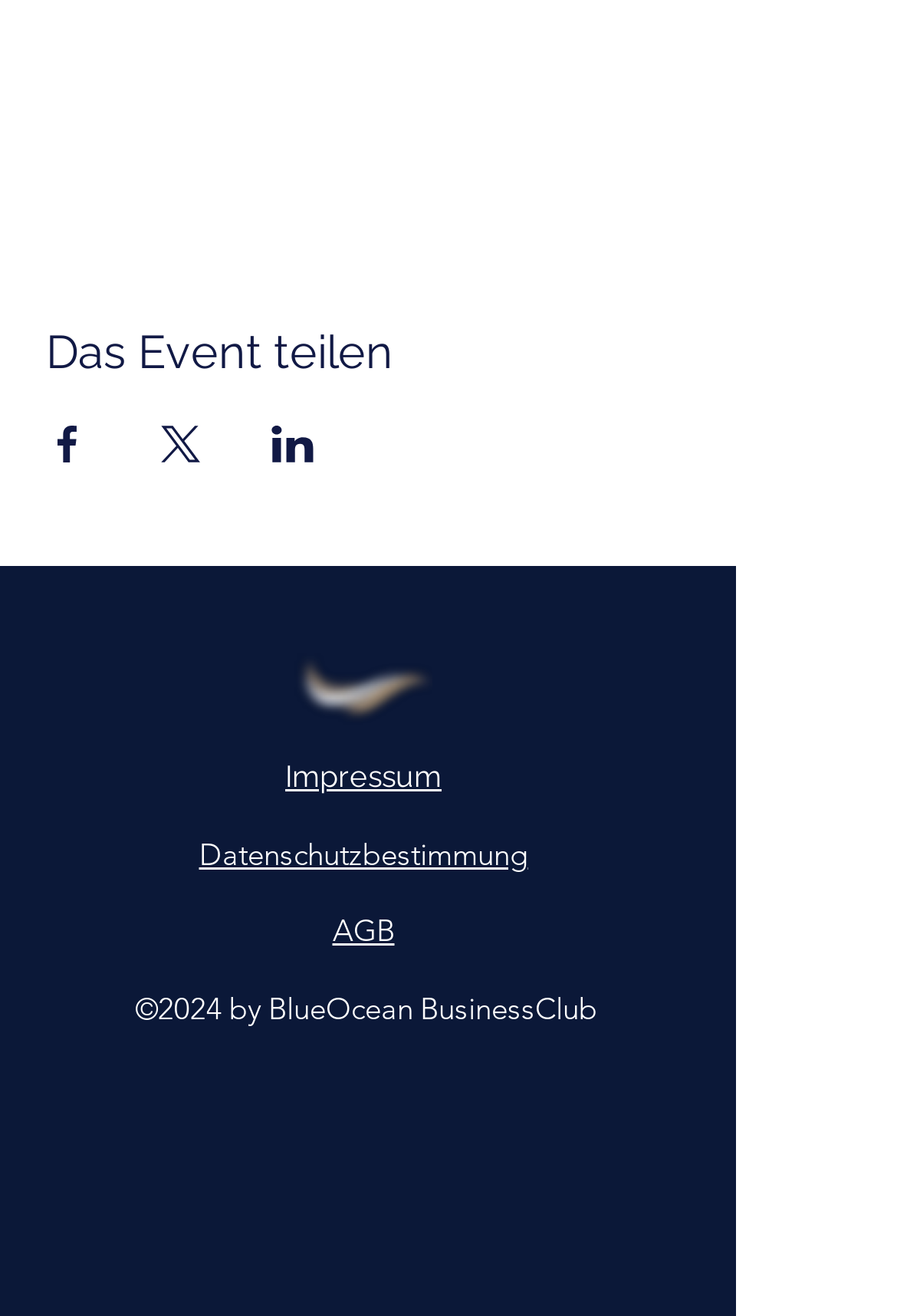Please identify the bounding box coordinates of the clickable area that will allow you to execute the instruction: "Click the 'BACHELOR’S DEGREES' heading".

None